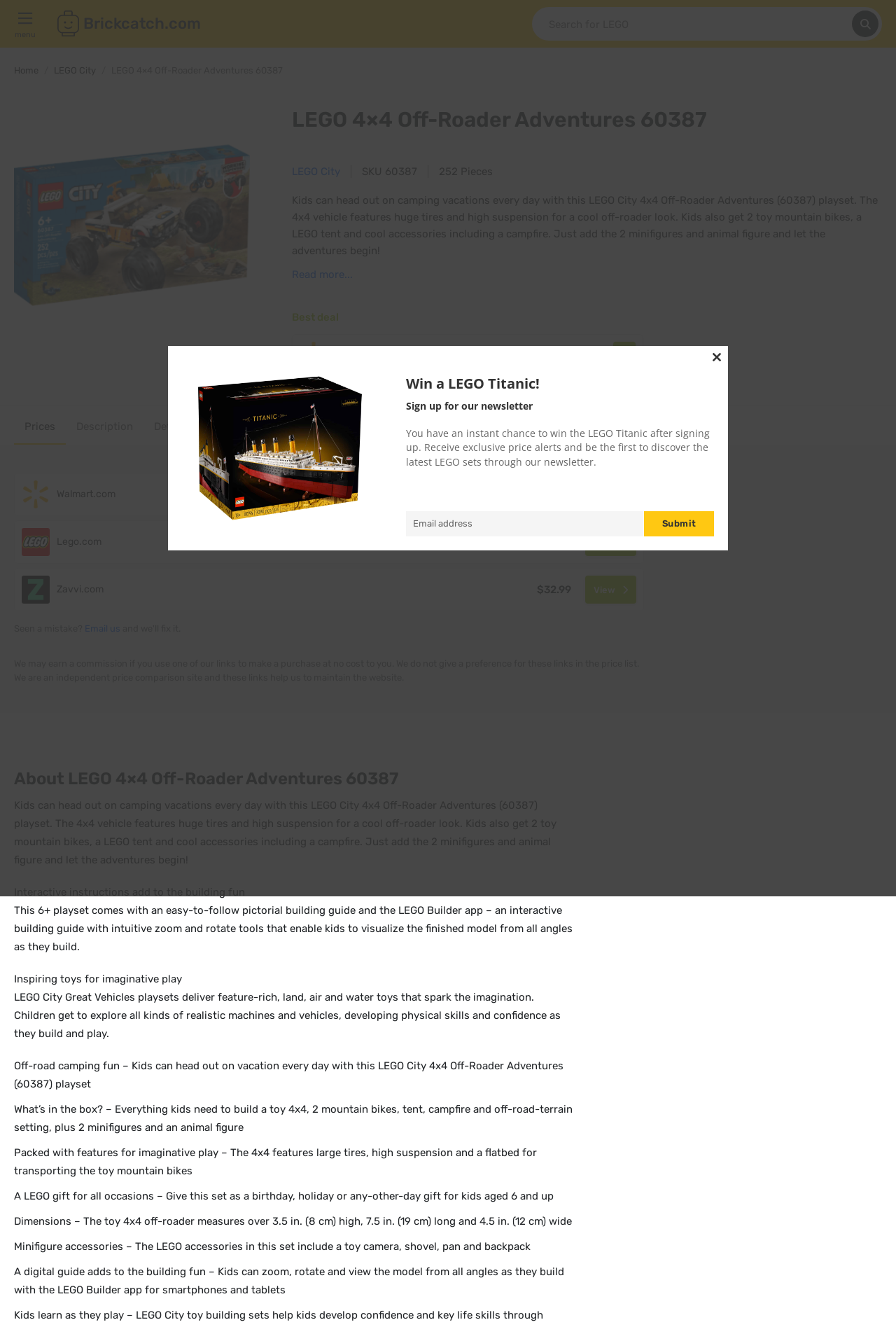How many pieces are in the LEGO set?
Based on the visual details in the image, please answer the question thoroughly.

I found the answer by looking at the static text element that says '252 Pieces' which is the number of pieces in the LEGO set.